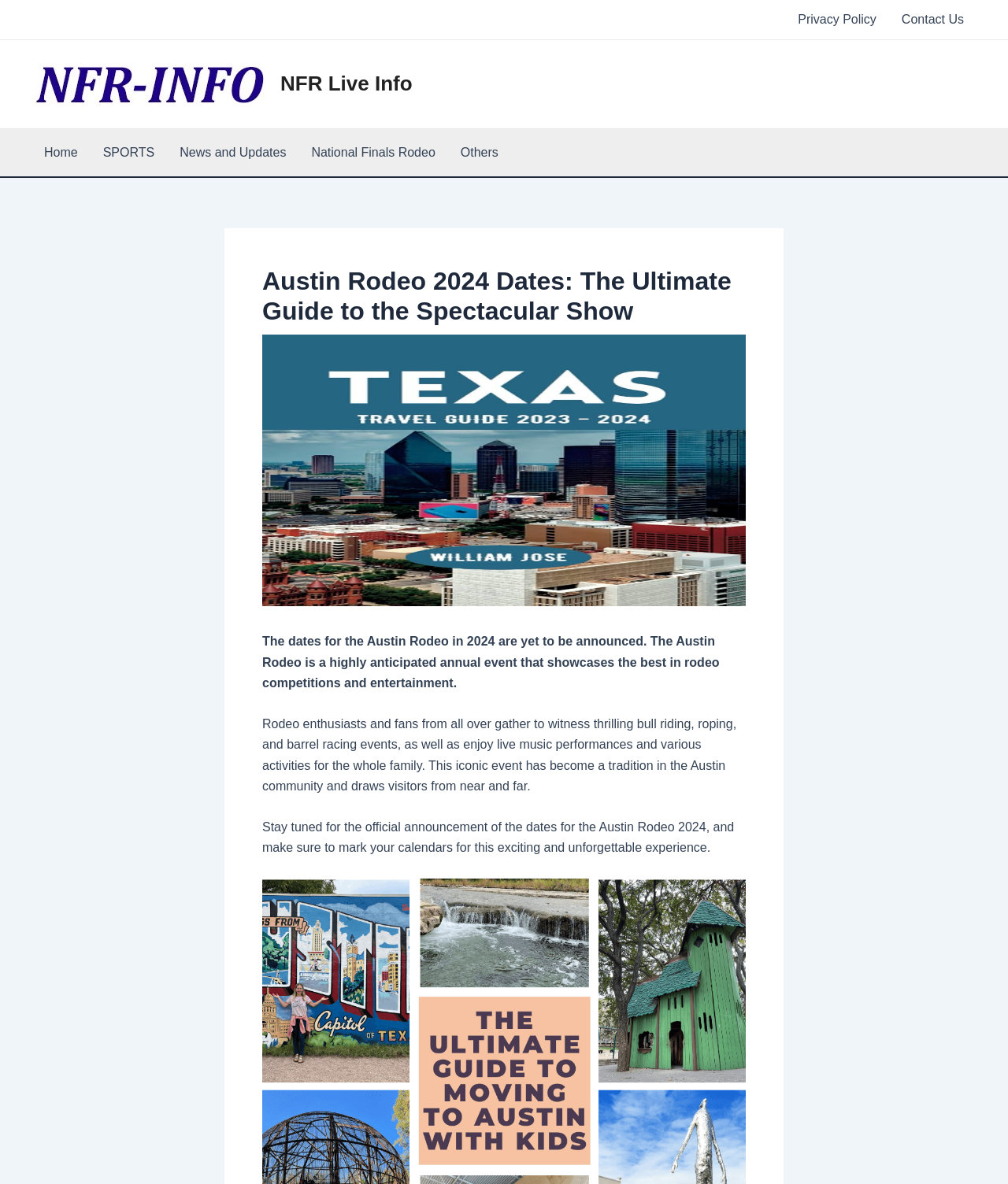What is the significance of the Austin Rodeo in the community?
Please provide a detailed and comprehensive answer to the question.

The static text on the webpage describes the Austin Rodeo as an iconic event that has become a tradition in the Austin community, drawing visitors from near and far.